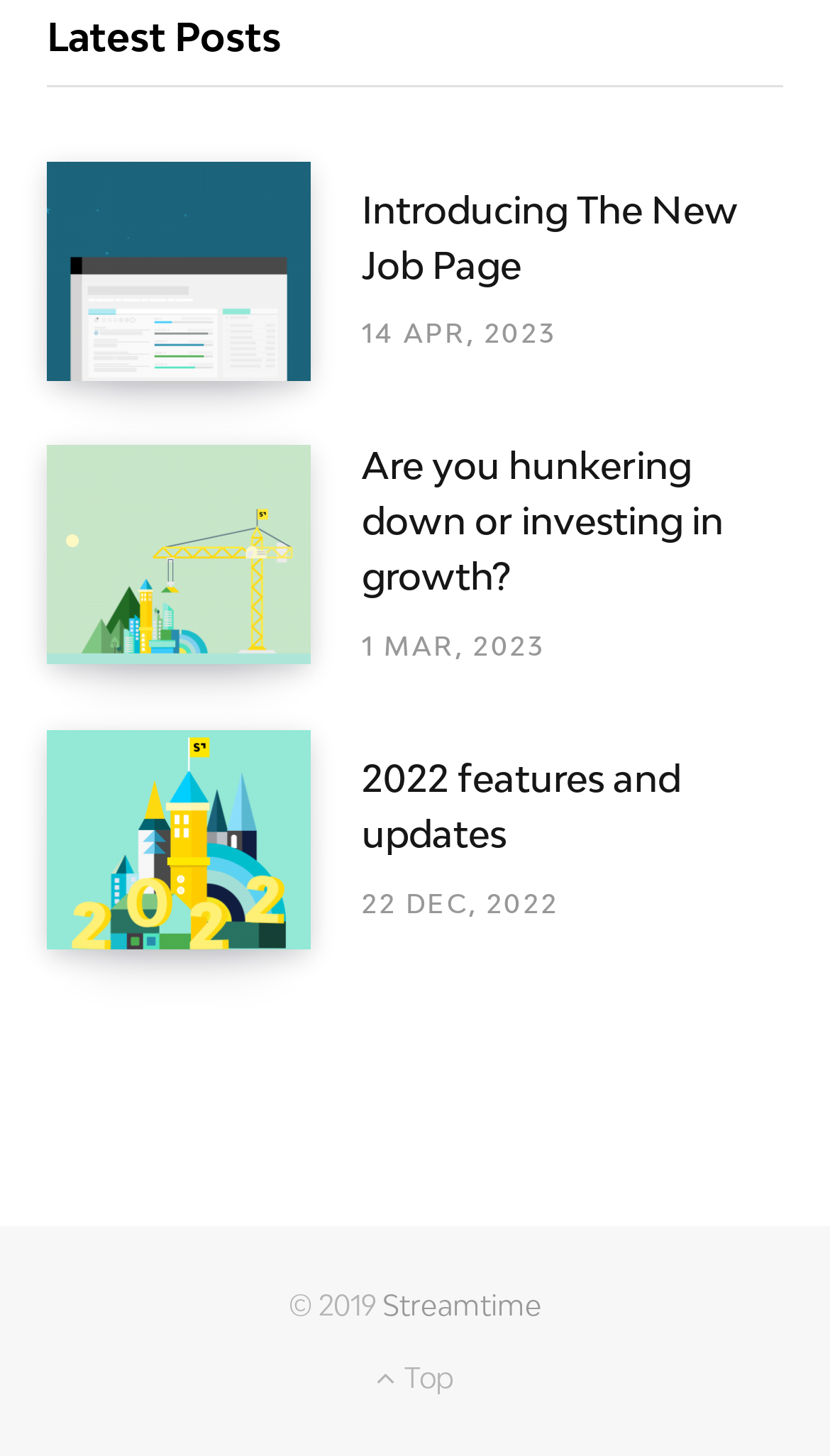Identify the bounding box of the HTML element described here: "Streamtime". Provide the coordinates as four float numbers between 0 and 1: [left, top, right, bottom].

[0.46, 0.884, 0.653, 0.908]